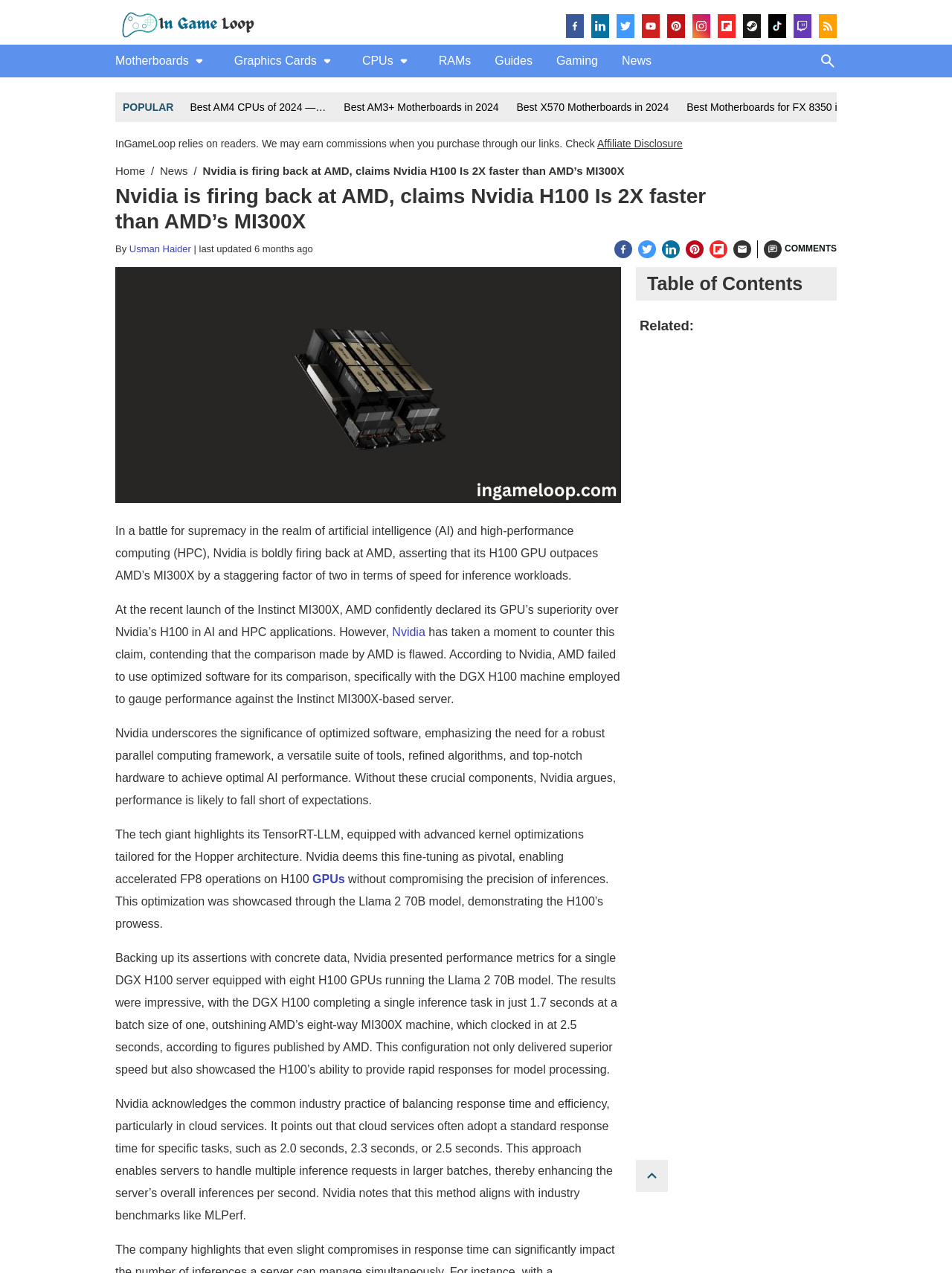Generate an in-depth caption that captures all aspects of the webpage.

This webpage appears to be a news article discussing the competition between Nvidia and AMD in the realm of artificial intelligence (AI) and high-performance computing (HPC). At the top of the page, there is a logo and a navigation menu with links to various sections of the website, including Motherboards, Graphics Cards, CPUs, RAMs, Guides, Gaming, and News.

Below the navigation menu, there is a section highlighting popular articles, with links to four different articles. To the right of this section, there is a notice about the website's affiliate disclosure policy.

The main article begins with a heading that reads "Nvidia is firing back at AMD, claims Nvidia H100 Is 2X faster than AMD's MI300X." Below the heading, there is a breadcrumb navigation menu showing the path from the homepage to the current article. The article's author and publication date are also displayed.

The article itself is divided into several paragraphs, with images and links scattered throughout. The text discusses Nvidia's response to AMD's claims of superiority in AI and HPC applications, with Nvidia arguing that AMD's comparison was flawed due to the use of unoptimized software. Nvidia emphasizes the importance of optimized software and hardware for achieving optimal AI performance.

At the bottom of the page, there are links to share the article on various social media platforms, as well as a comments section.